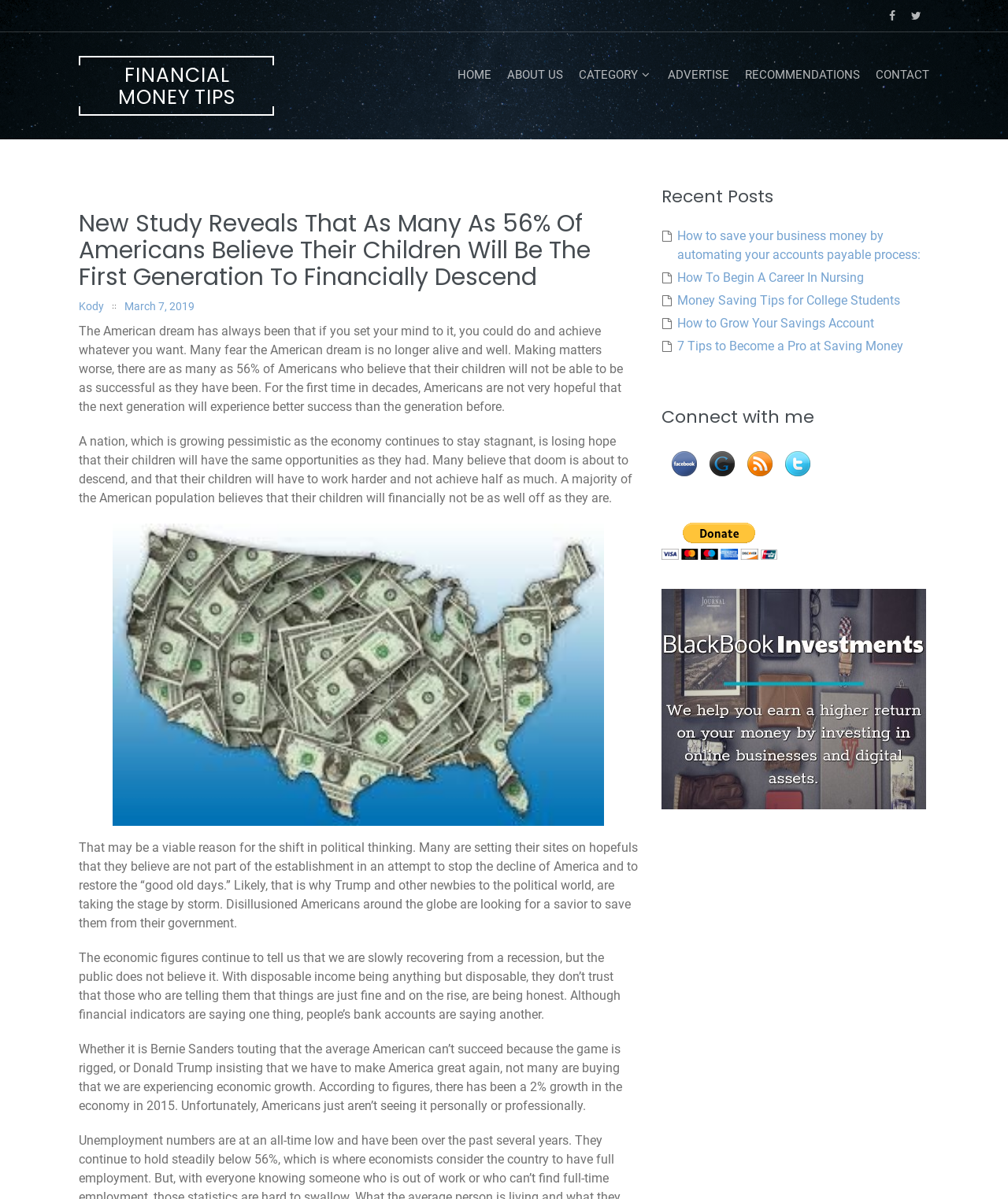What is the purpose of the 'Connect with me' section?
Based on the visual details in the image, please answer the question thoroughly.

The purpose of the 'Connect with me' section can be inferred from its location and content. This section is located at the bottom of the webpage and contains links to the author's social media profiles. The section is likely intended to allow readers to connect with the author and follow their work.